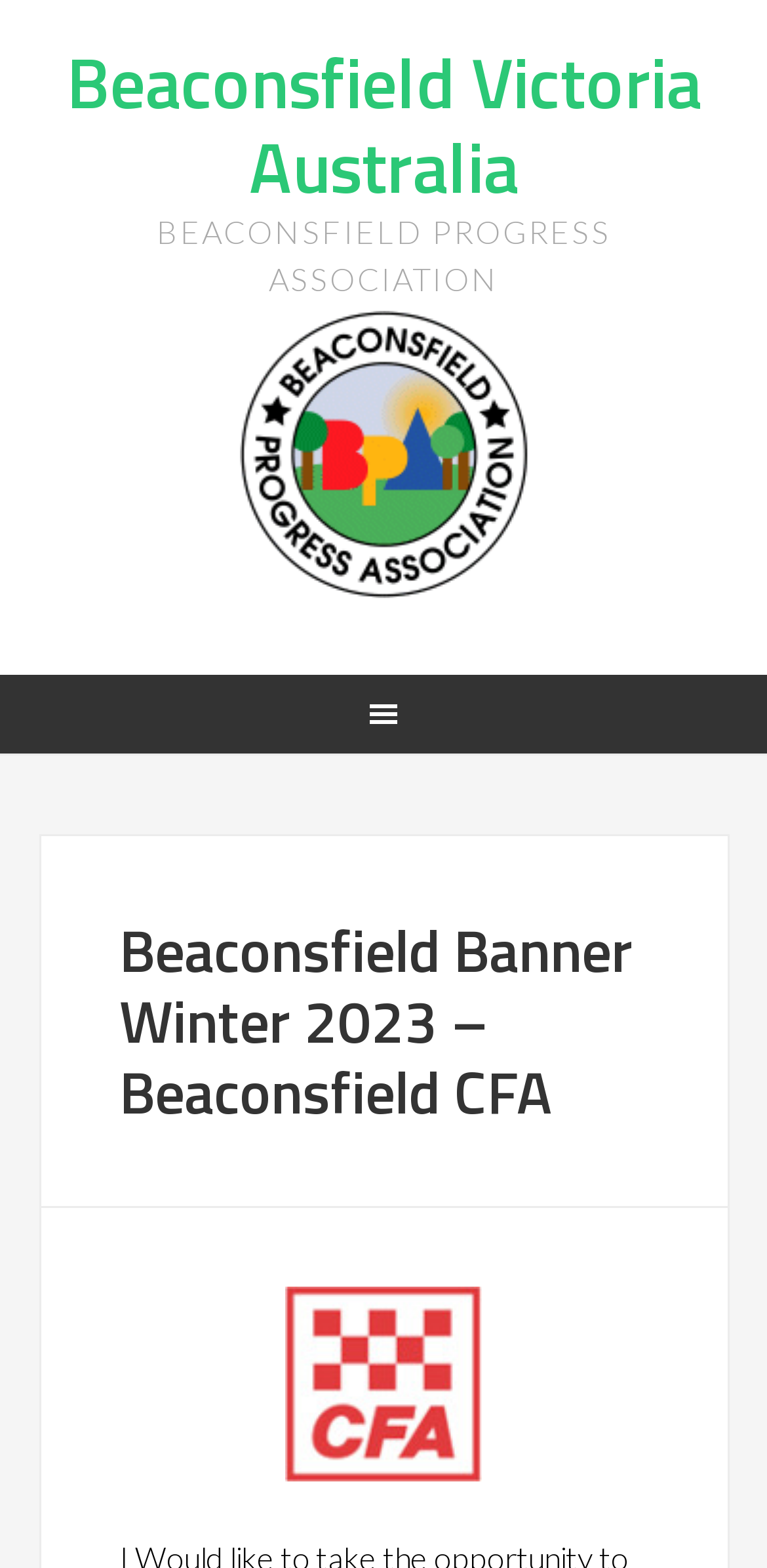Is the logo of the association an image?
Please provide a detailed and thorough answer to the question.

I found the answer by looking at the image element 'bpa_logo_gif' which is located at [0.312, 0.199, 0.688, 0.382] on the webpage, and it is a child element of the link element 'bpa_logo_gif'.